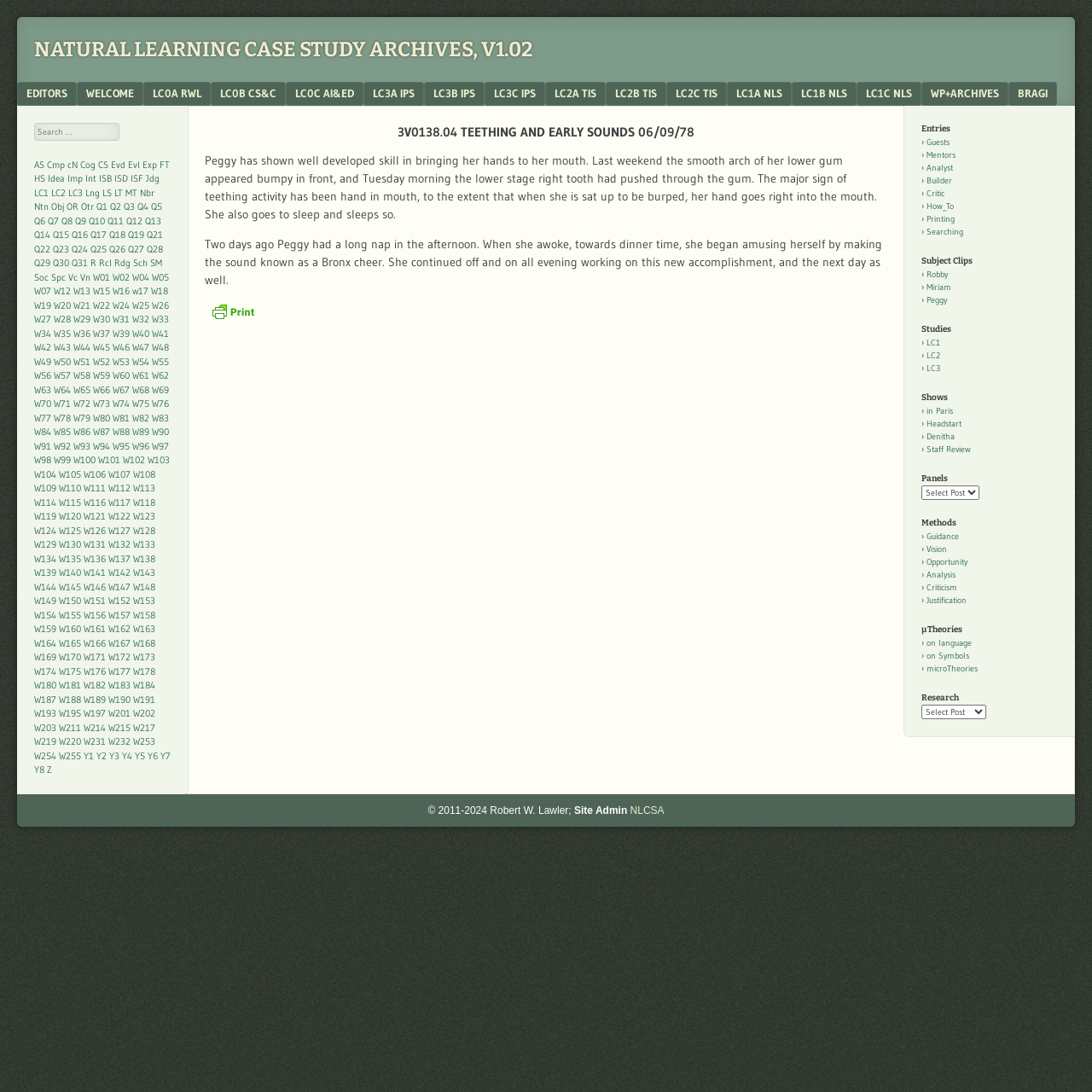Please locate the bounding box coordinates of the element that should be clicked to complete the given instruction: "Learn more about Albuquerque IT services".

None